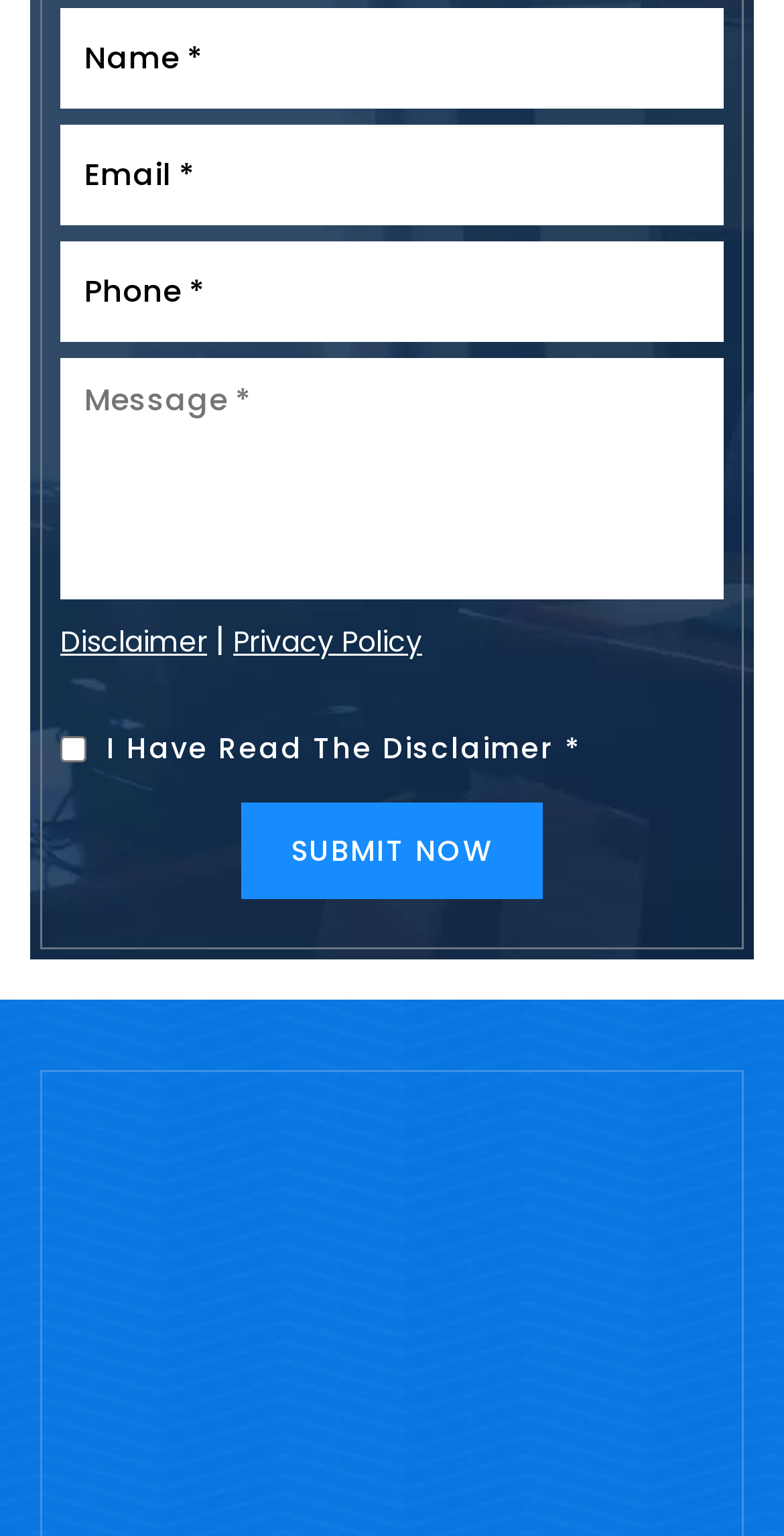What is the position of the logo image?
Please answer the question as detailed as possible based on the image.

The logo image is indicated by the image element with the name 'ftr-logo' and bounding box coordinates [0.105, 0.724, 0.895, 0.993], which suggests that it is located at the bottom of the webpage.